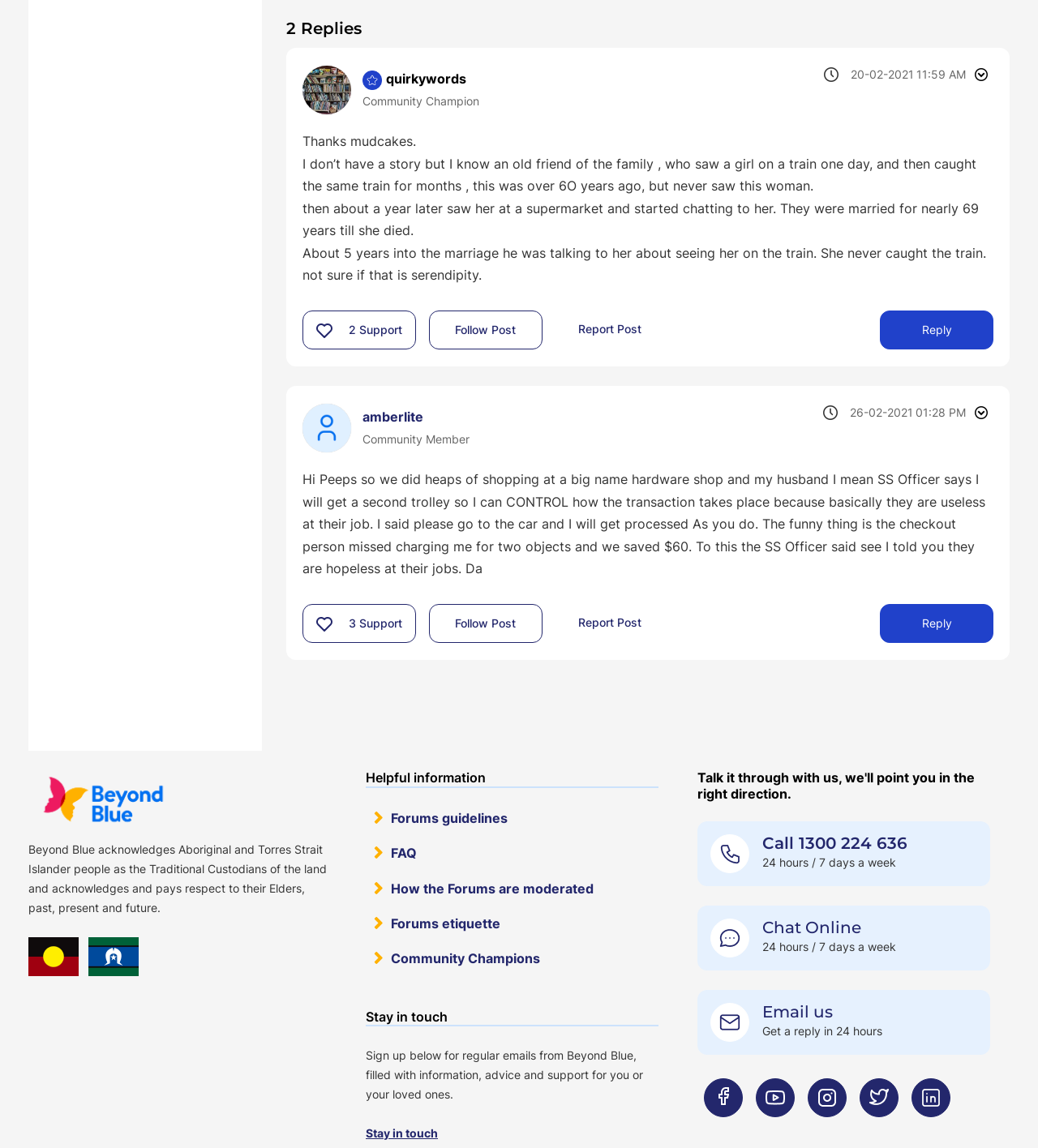Answer the following inquiry with a single word or phrase:
How many years were the couple married?

69 years